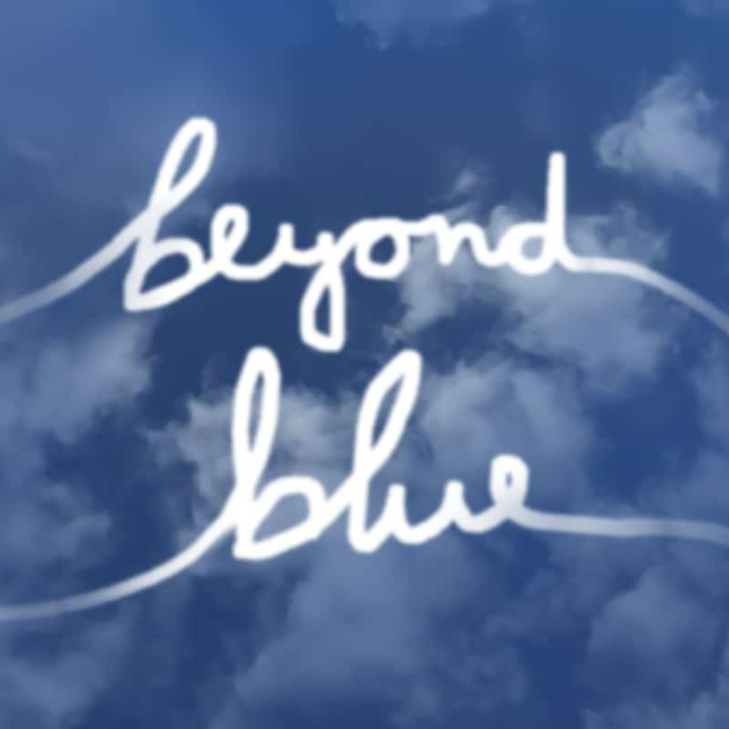Provide a short answer to the following question with just one word or phrase: What is the date of the online preview event?

May 12, 2021